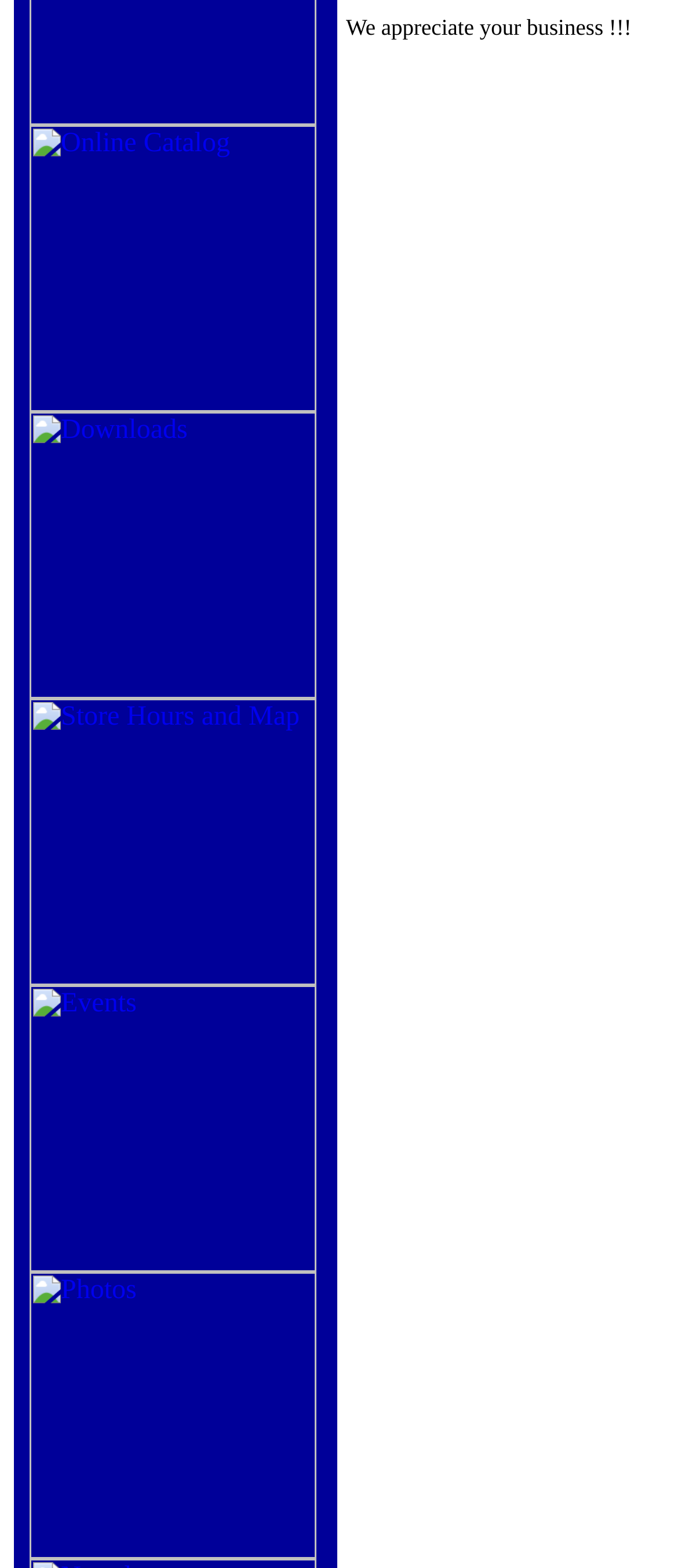What is the message displayed on the webpage?
Analyze the image and deliver a detailed answer to the question.

I looked at the StaticText element on the webpage and found the message 'We appreciate your business!!!'.